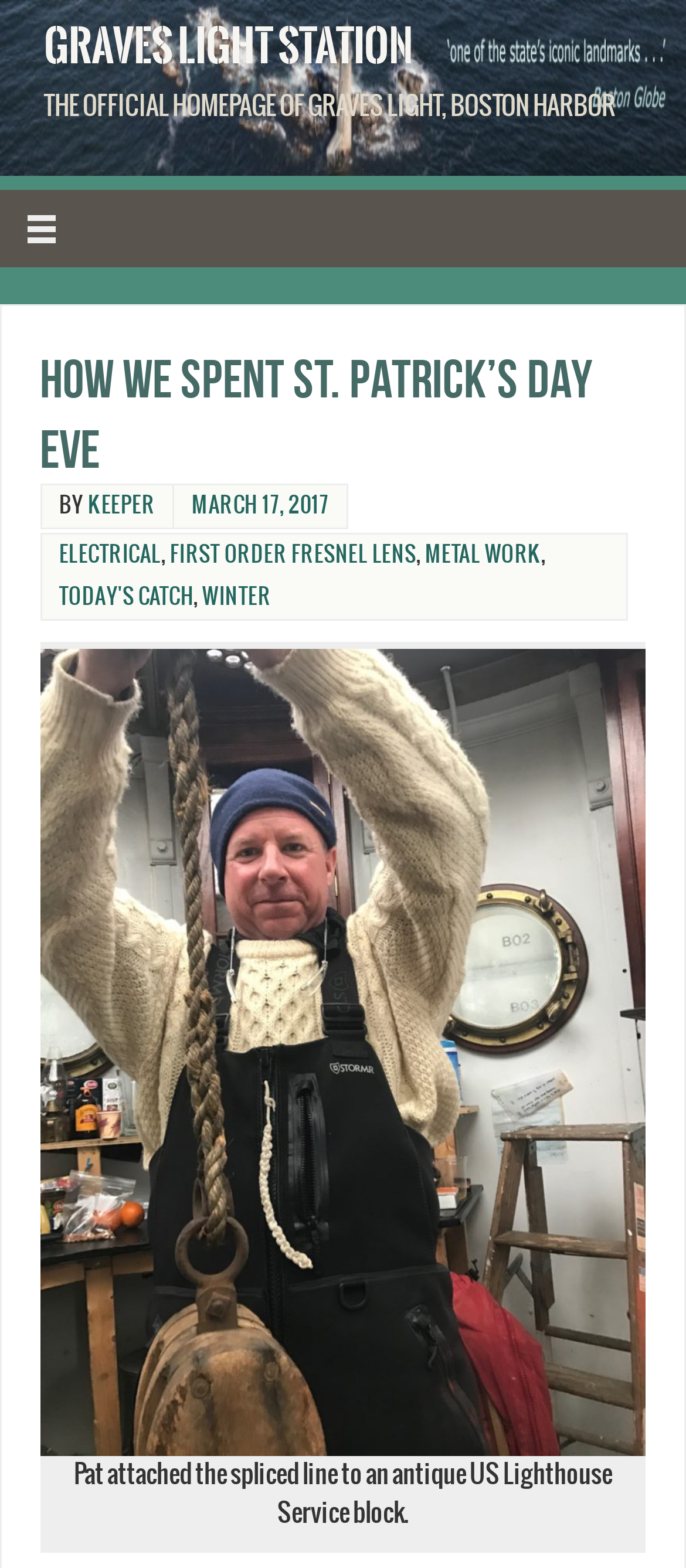Give an extensive and precise description of the webpage.

The webpage is about the Graves Light Station, with a focus on how the guys spent St. Patrick's Day Eve during a nor'easter storm. At the top of the page, there is a large image of the Graves Light Station, taking up almost the entire width of the page. Below the image, there is a link to "GRAVES LIGHT STATION" and a static text describing it as "THE OFFICIAL HOMEPAGE OF GRAVES LIGHT, BOSTON HARBOR".

On the left side of the page, there is a vertical menu with several links, including "\ue820\xa0", which is an icon. Below the icon, there is a heading that reads "How we spent St. Patrick’s Day Eve". The heading is followed by a static text "BY" and a link to "KEEPER". There is also a time element with a link to "MARCH 17, 2017".

To the right of the time element, there are several links, including "ELECTRICAL", "FIRST ORDER FRESNEL LENS", "METAL WORK", and "TODAY'S CATCH". These links are arranged horizontally, with a comma separating "METAL WORK" and "TODAY'S CATCH". Below these links, there is another link to "WINTER", which is followed by a large image that takes up most of the width of the page. The image has a caption that describes Pat attaching a spliced line to an antique US Lighthouse Service block.